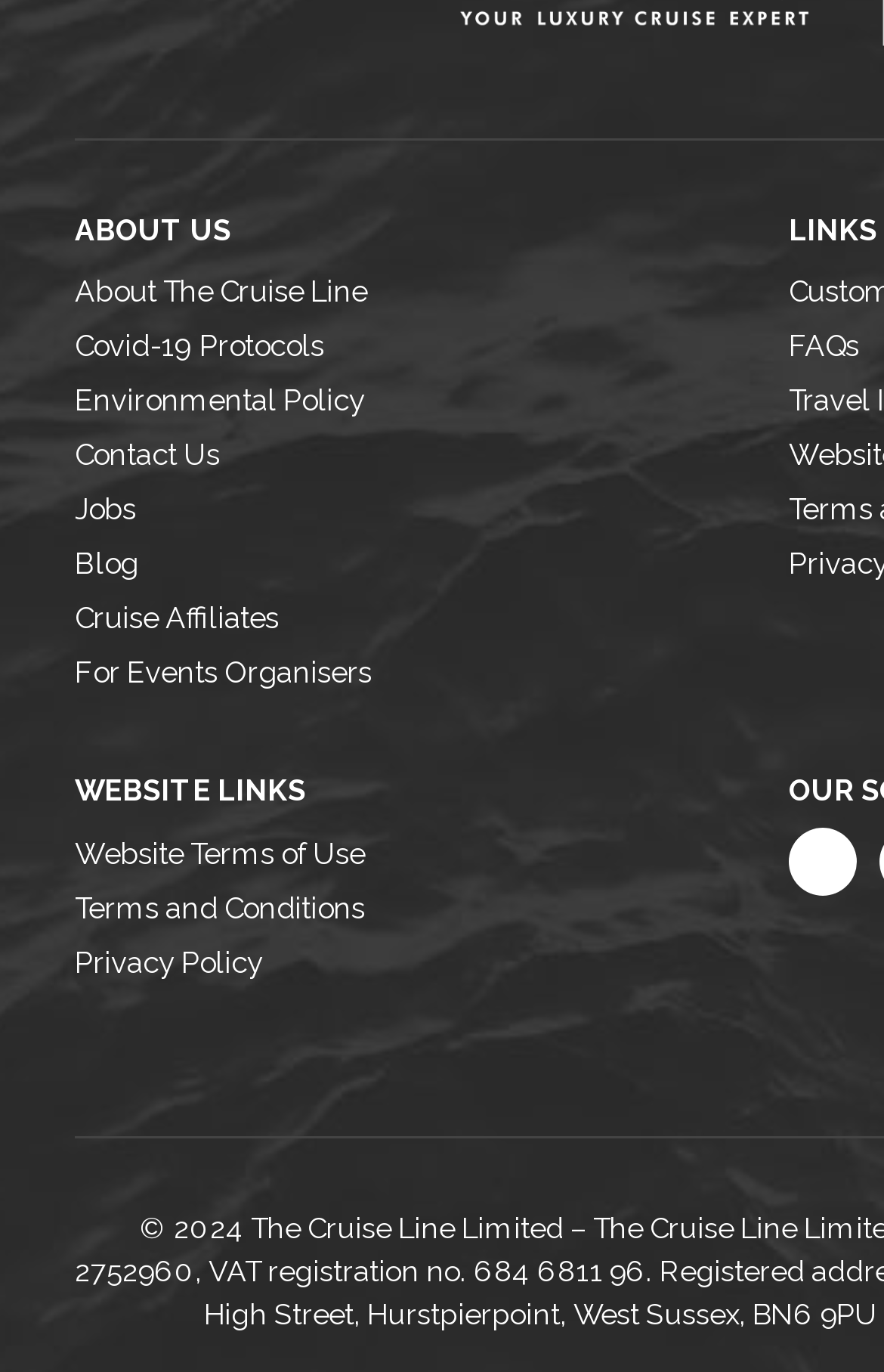Answer the question below in one word or phrase:
What is the first link under ABOUT US?

About The Cruise Line